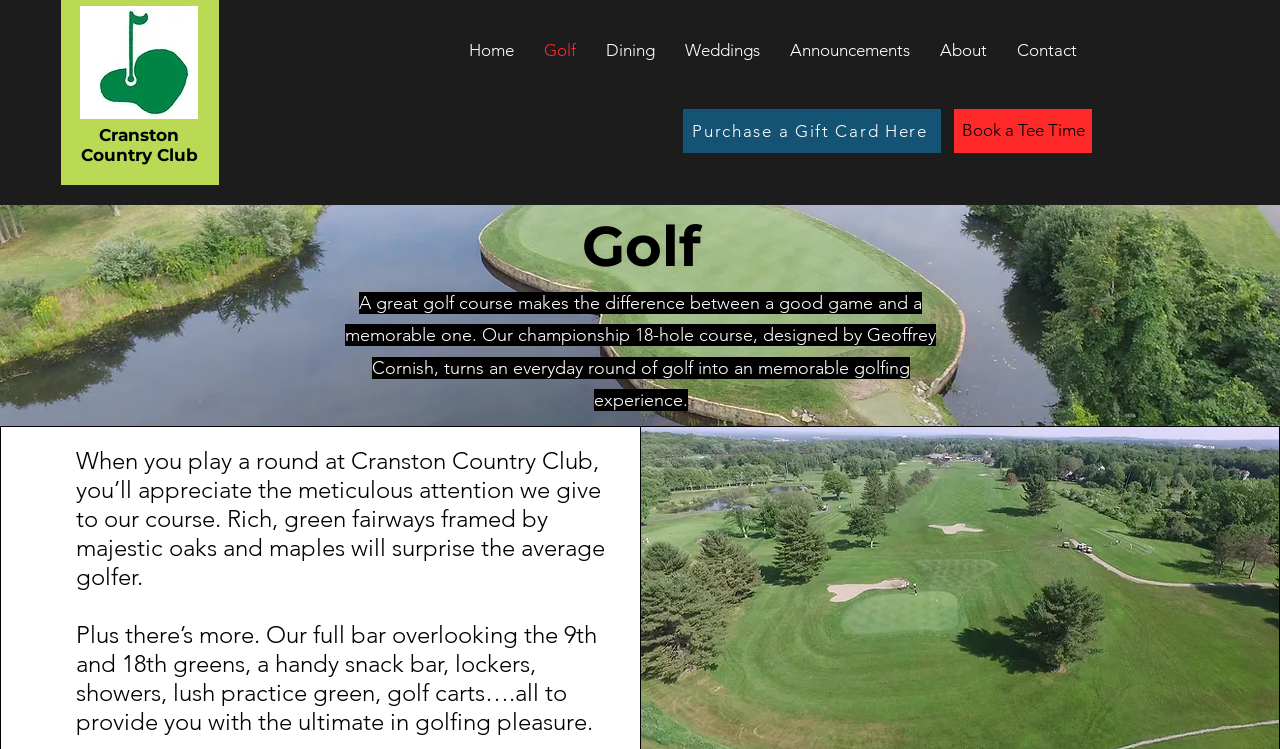Extract the bounding box coordinates for the HTML element that matches this description: "Book a Tee Time". The coordinates should be four float numbers between 0 and 1, i.e., [left, top, right, bottom].

[0.745, 0.146, 0.853, 0.204]